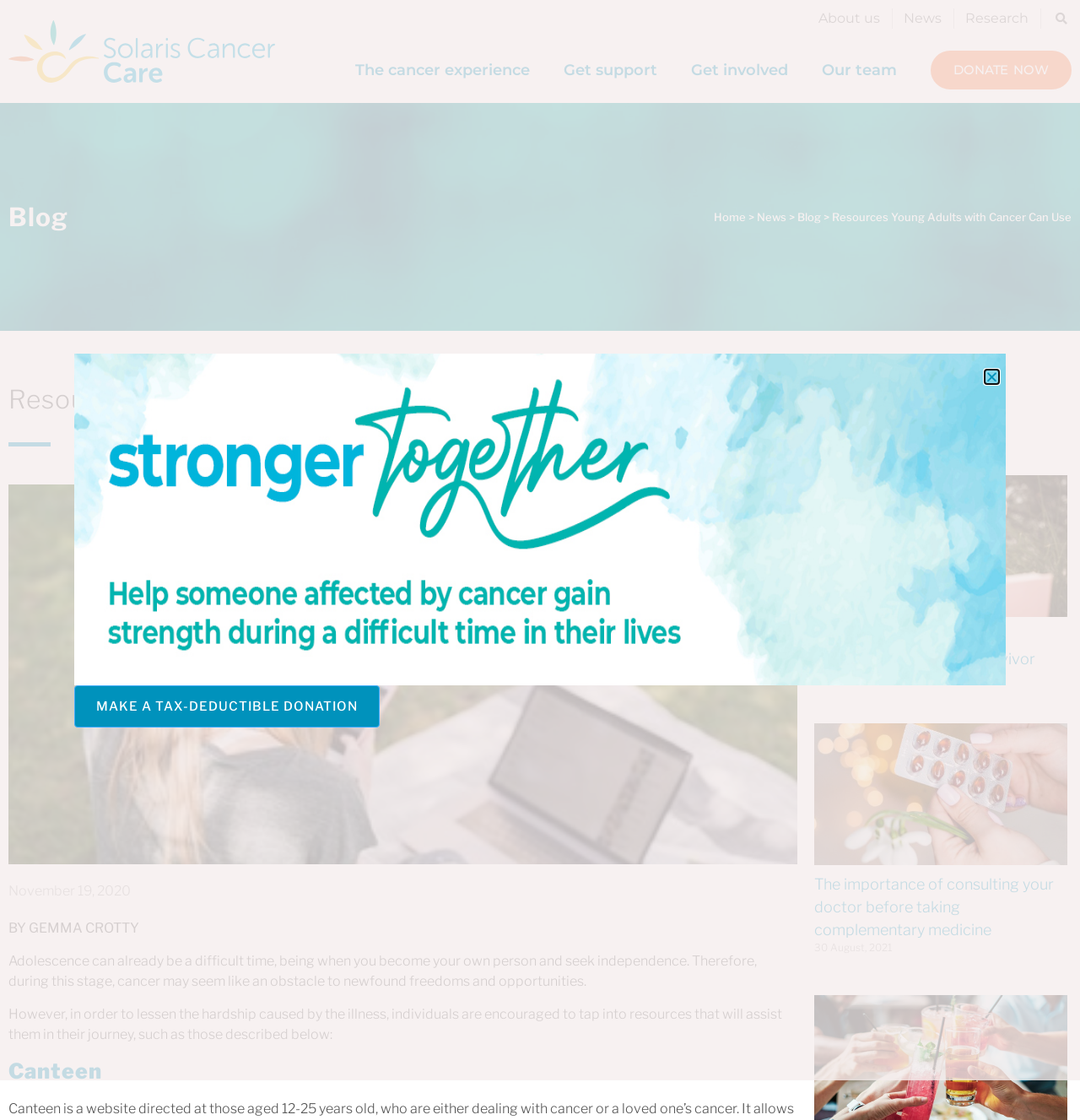Can you pinpoint the bounding box coordinates for the clickable element required for this instruction: "Donate now"? The coordinates should be four float numbers between 0 and 1, i.e., [left, top, right, bottom].

[0.862, 0.045, 0.992, 0.08]